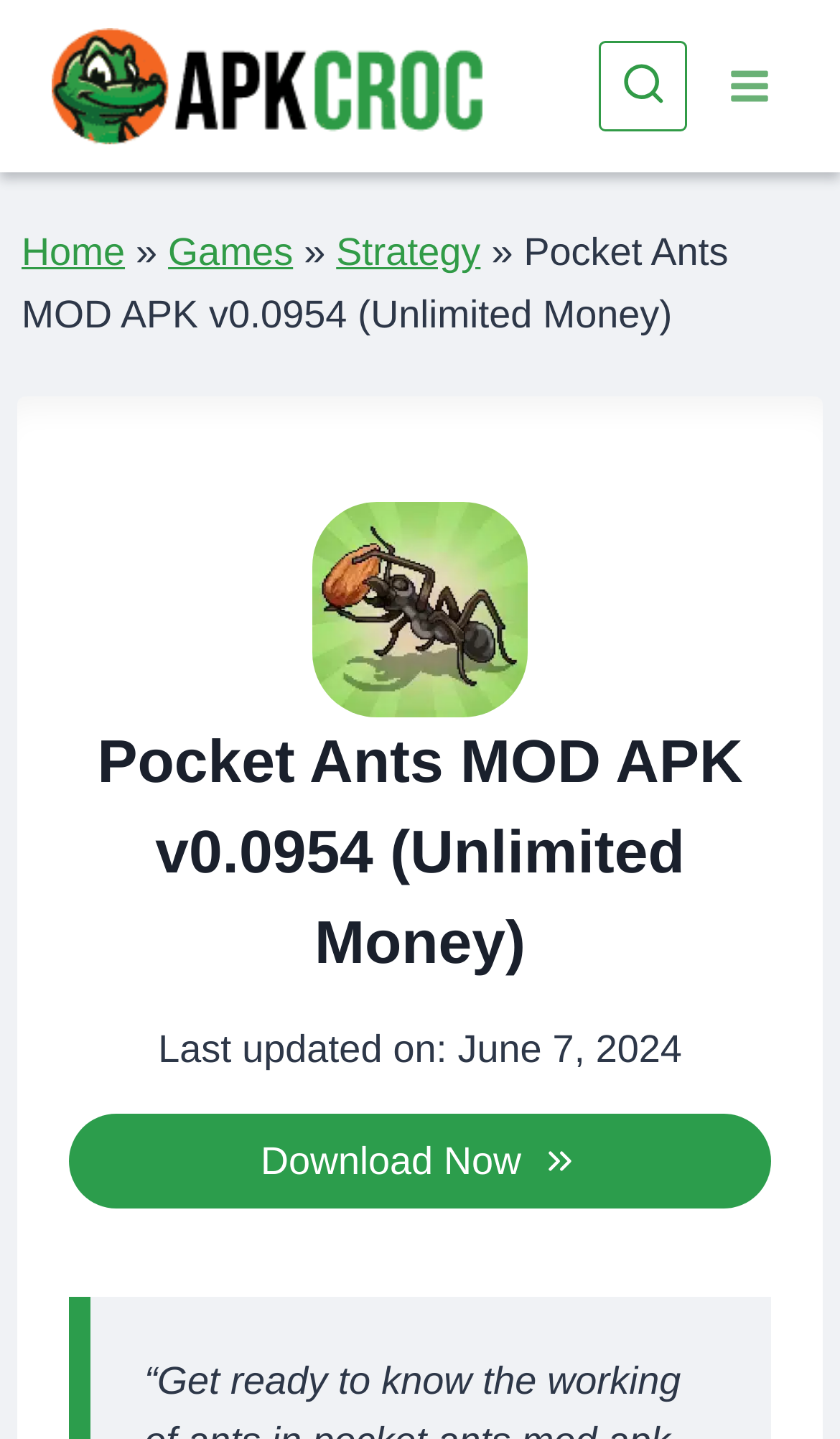Please answer the following question using a single word or phrase: 
What is the last updated date of the game?

June 7, 2024